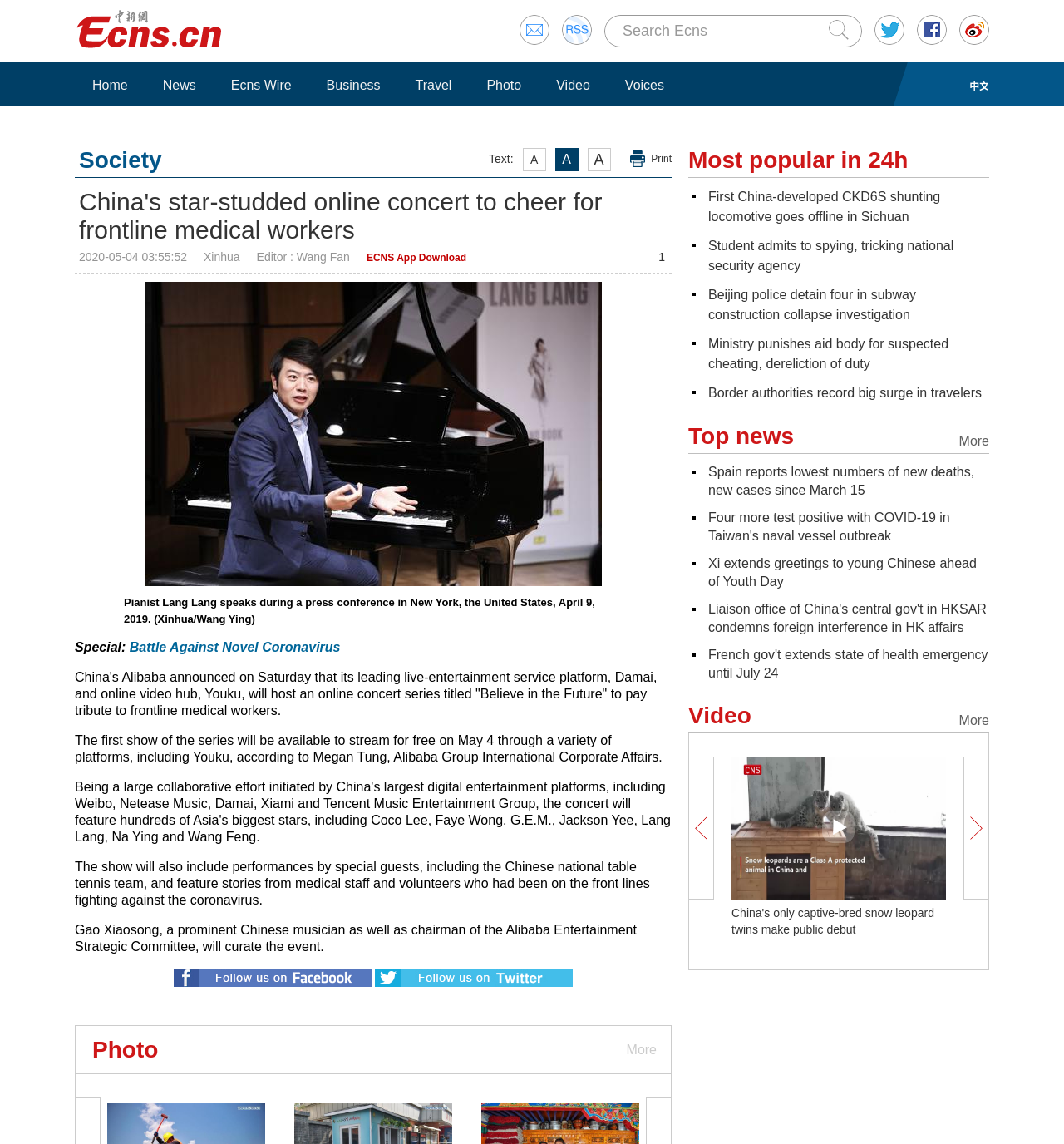Locate the bounding box coordinates of the area where you should click to accomplish the instruction: "Watch 'China's only captive-bred snow leopard twins make public debut'".

[0.688, 0.792, 0.878, 0.818]